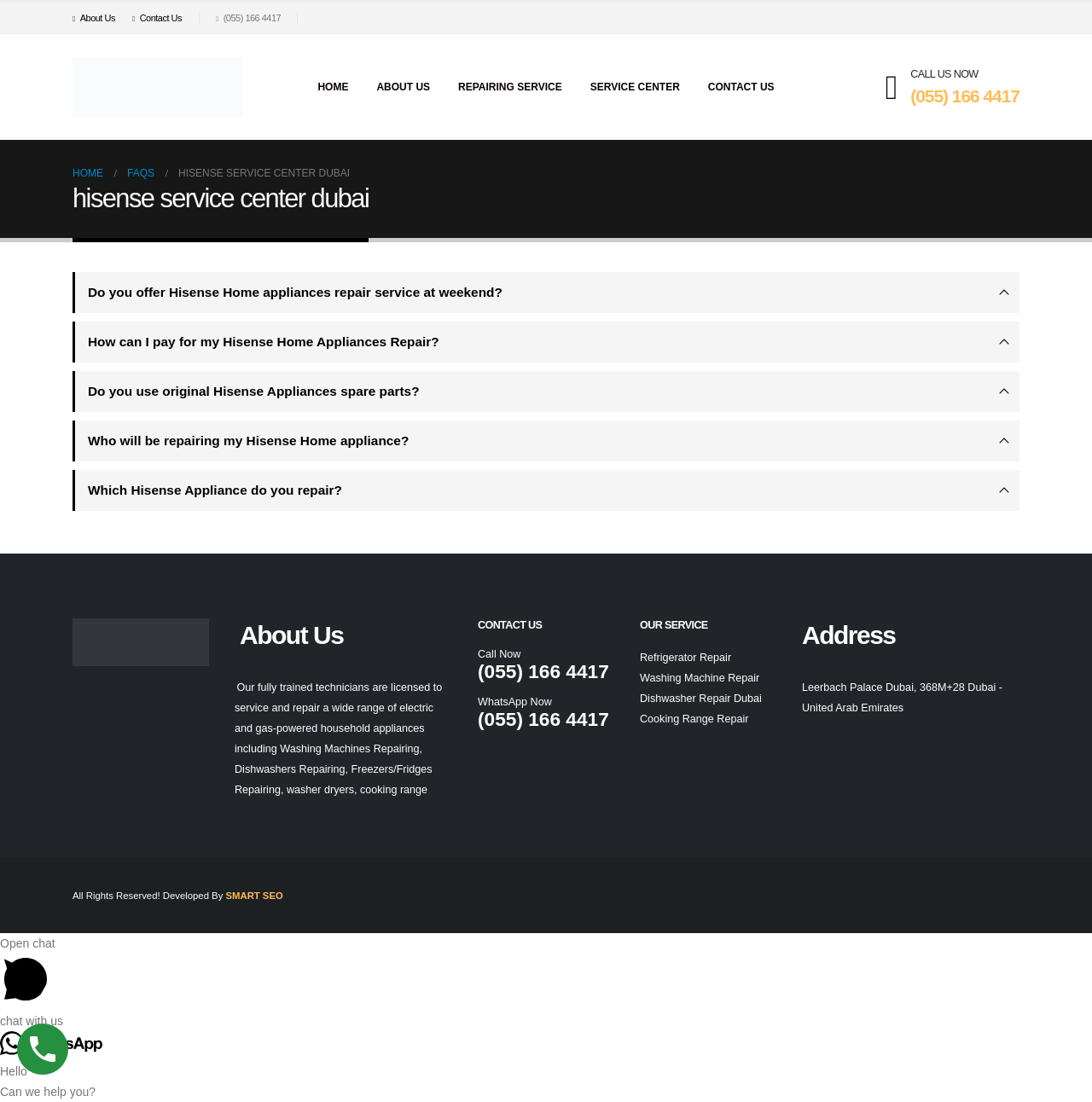Find the bounding box coordinates for the HTML element specified by: "Home".

[0.278, 0.063, 0.332, 0.094]